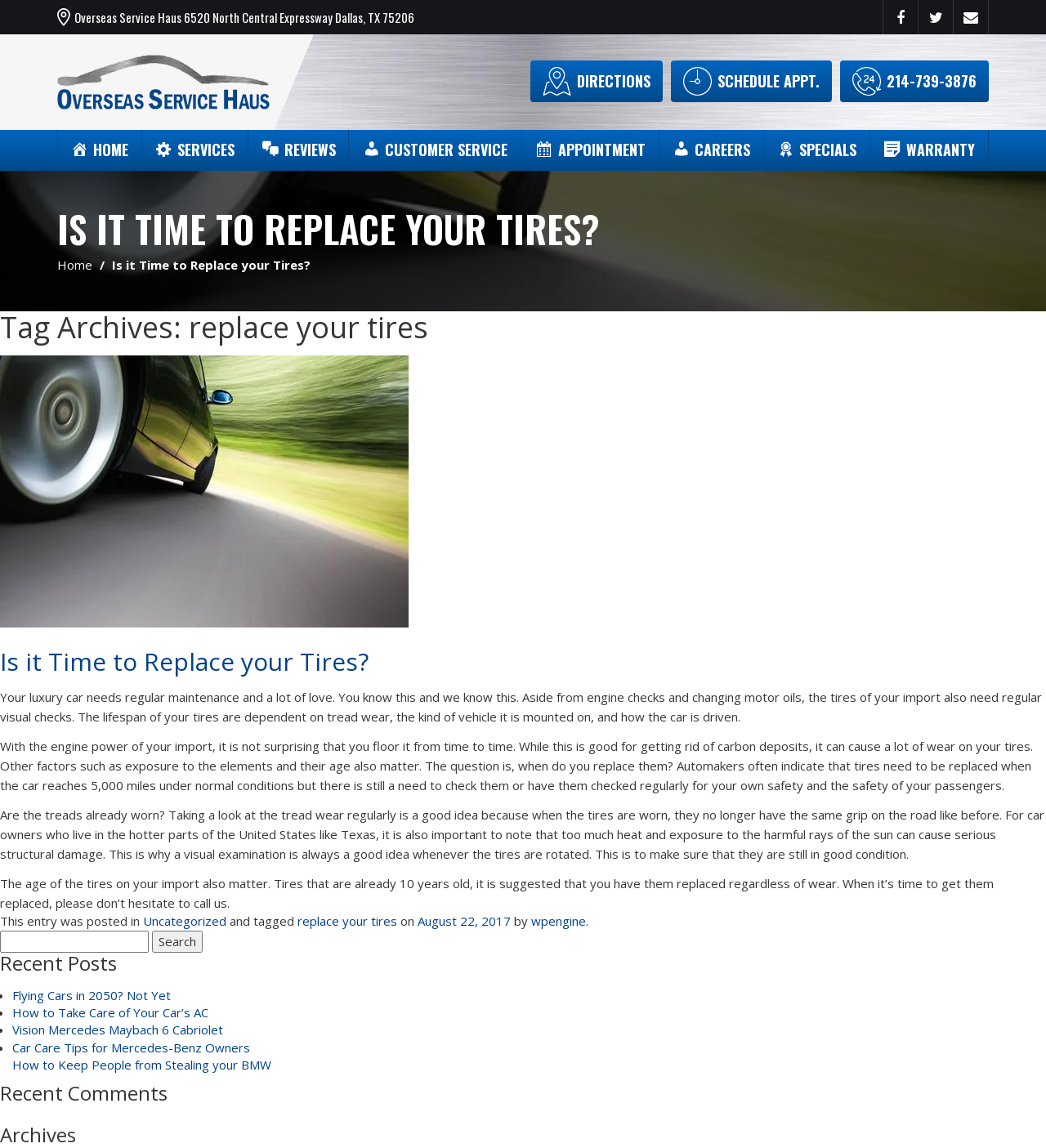How many links are in the main navigation menu? Please answer the question using a single word or phrase based on the image.

7